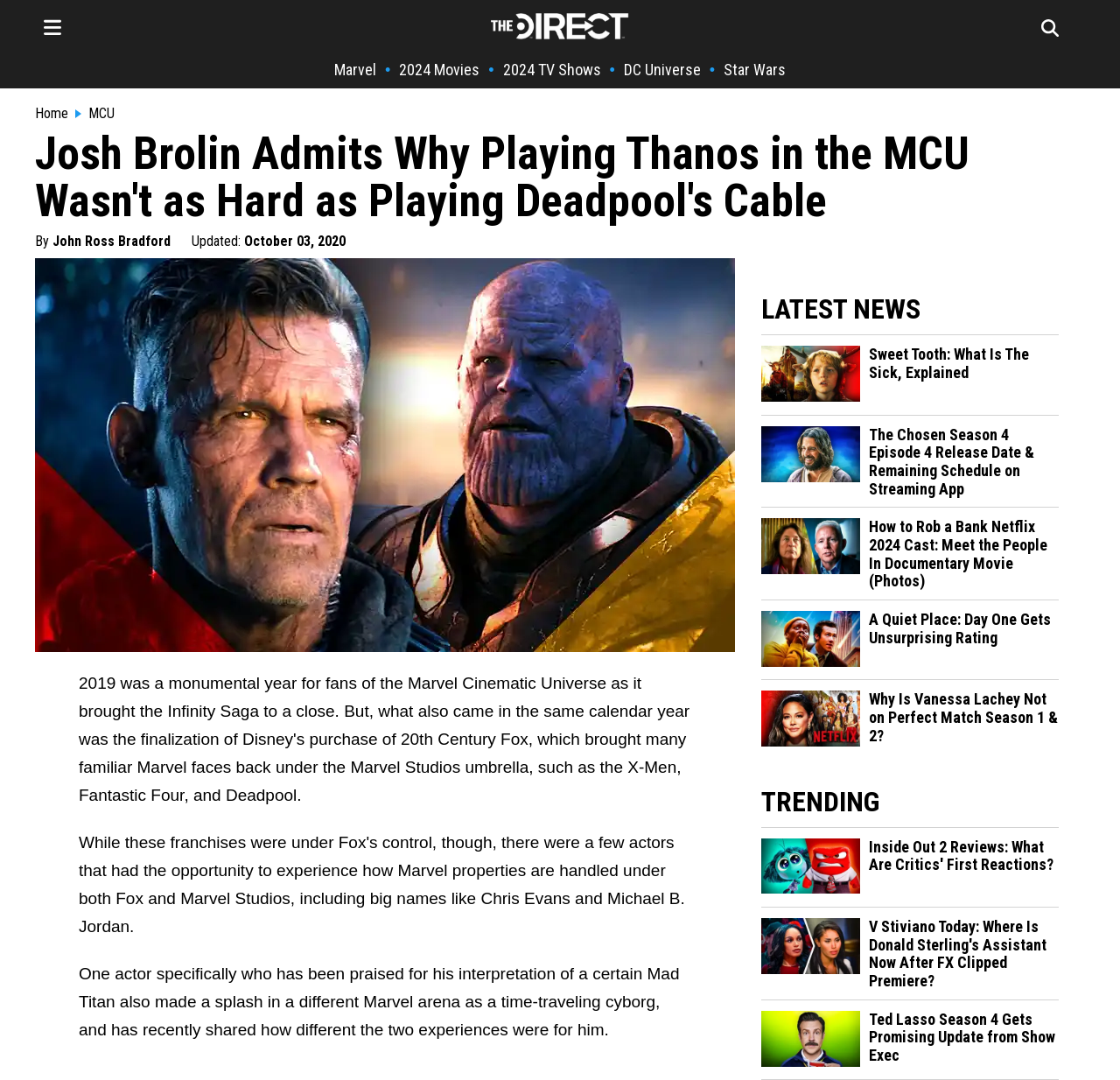What are the categories of news on the website?
Please provide a single word or phrase answer based on the image.

Marvel, 2024 Movies, 2024 TV Shows, DC Universe, Star Wars